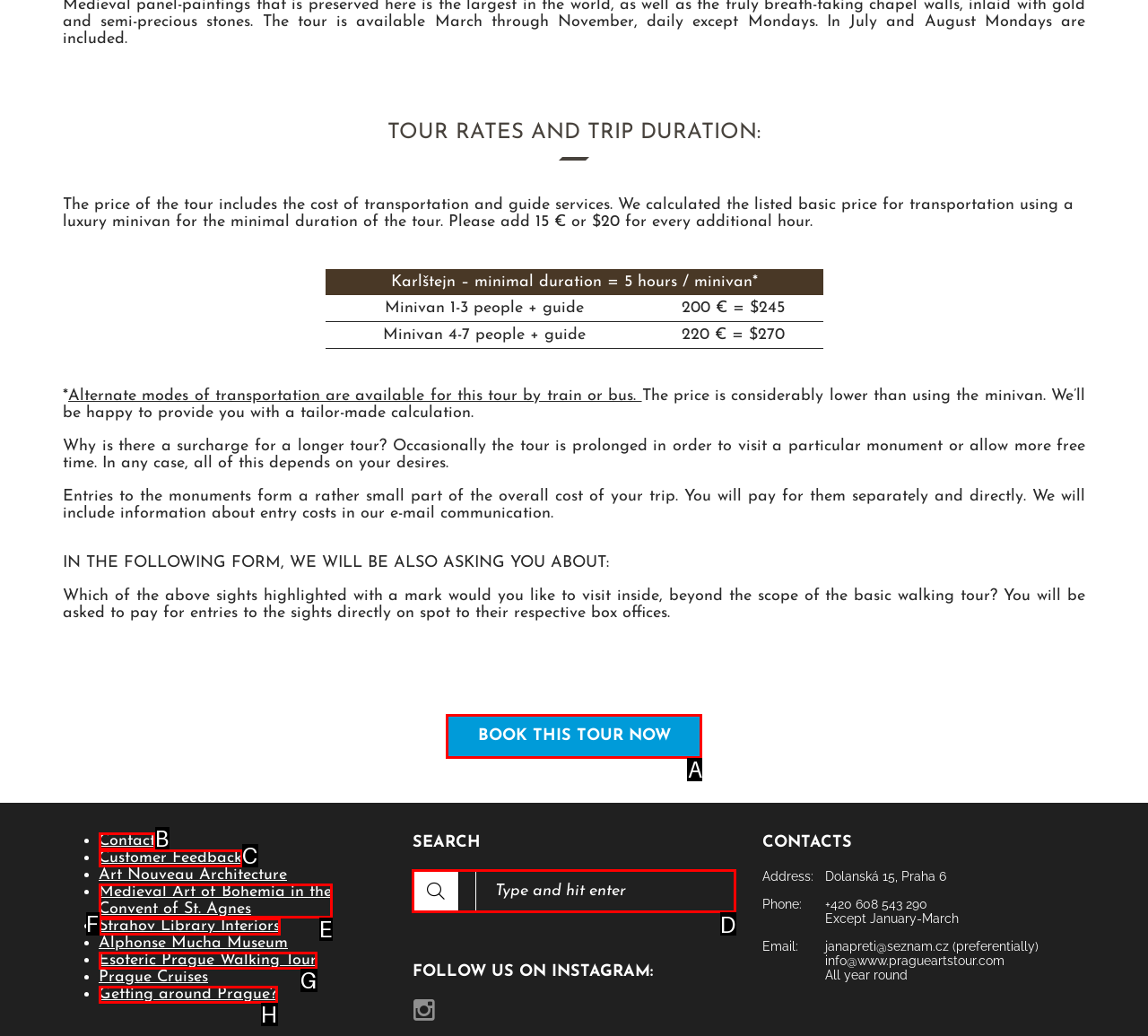Identify the letter of the UI element you should interact with to perform the task: Search for something
Reply with the appropriate letter of the option.

D